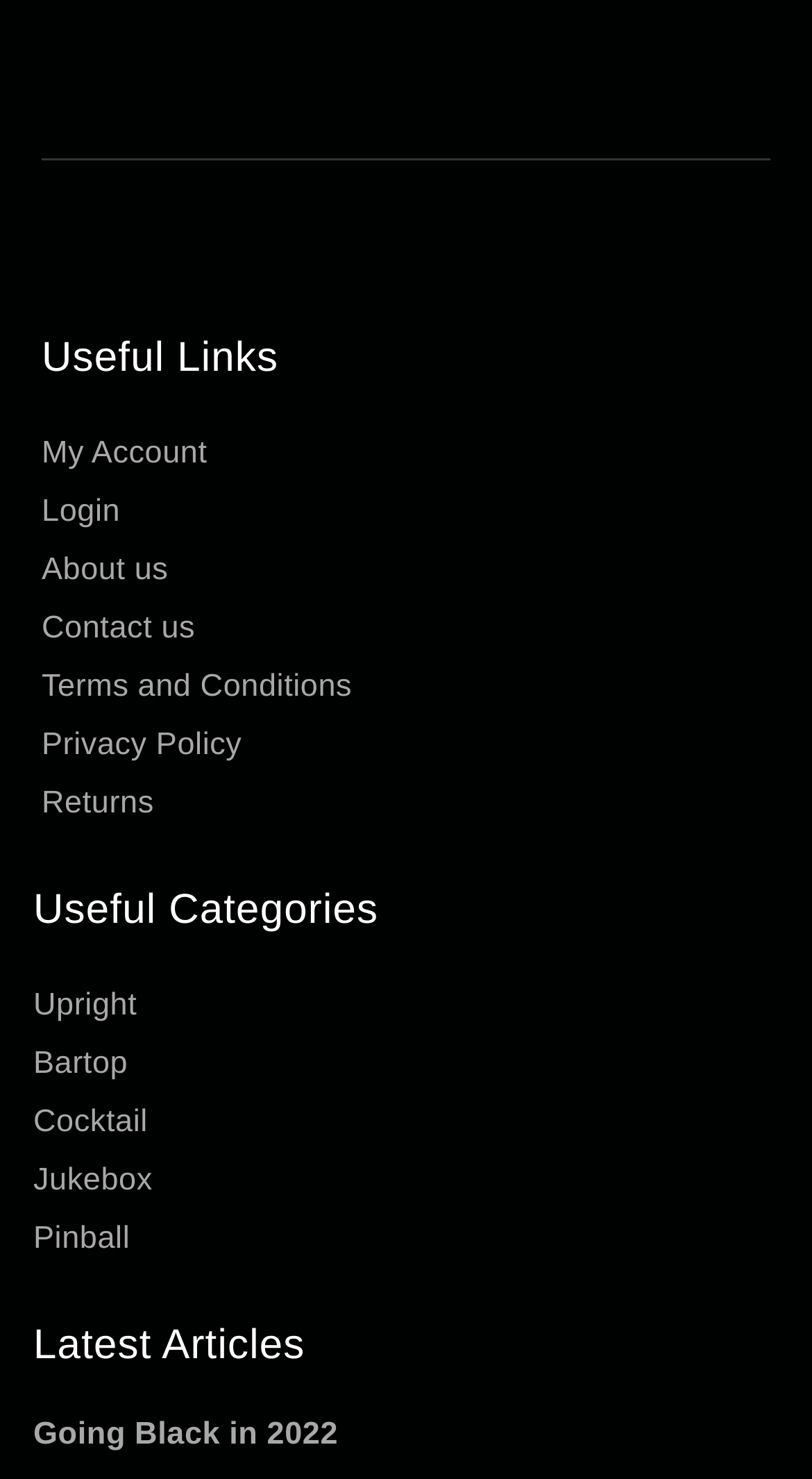Please determine the bounding box coordinates of the clickable area required to carry out the following instruction: "Read About us". The coordinates must be four float numbers between 0 and 1, represented as [left, top, right, bottom].

[0.051, 0.373, 0.207, 0.397]